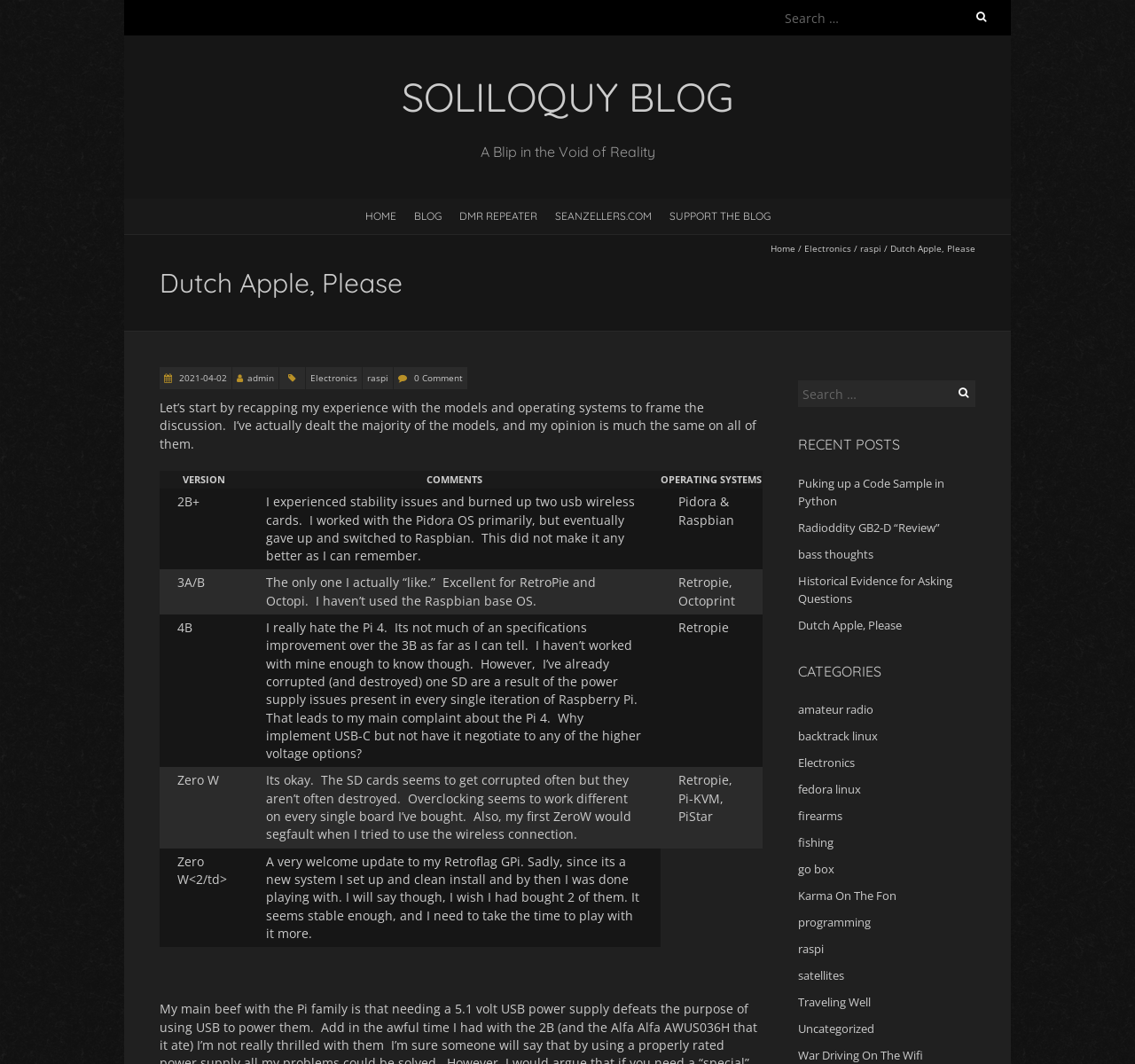What is the purpose of the search box?
Please provide a comprehensive answer based on the details in the screenshot.

I inferred the purpose of the search box by its location and the text 'Search for:' next to it. It is likely used to search for posts on the blog.